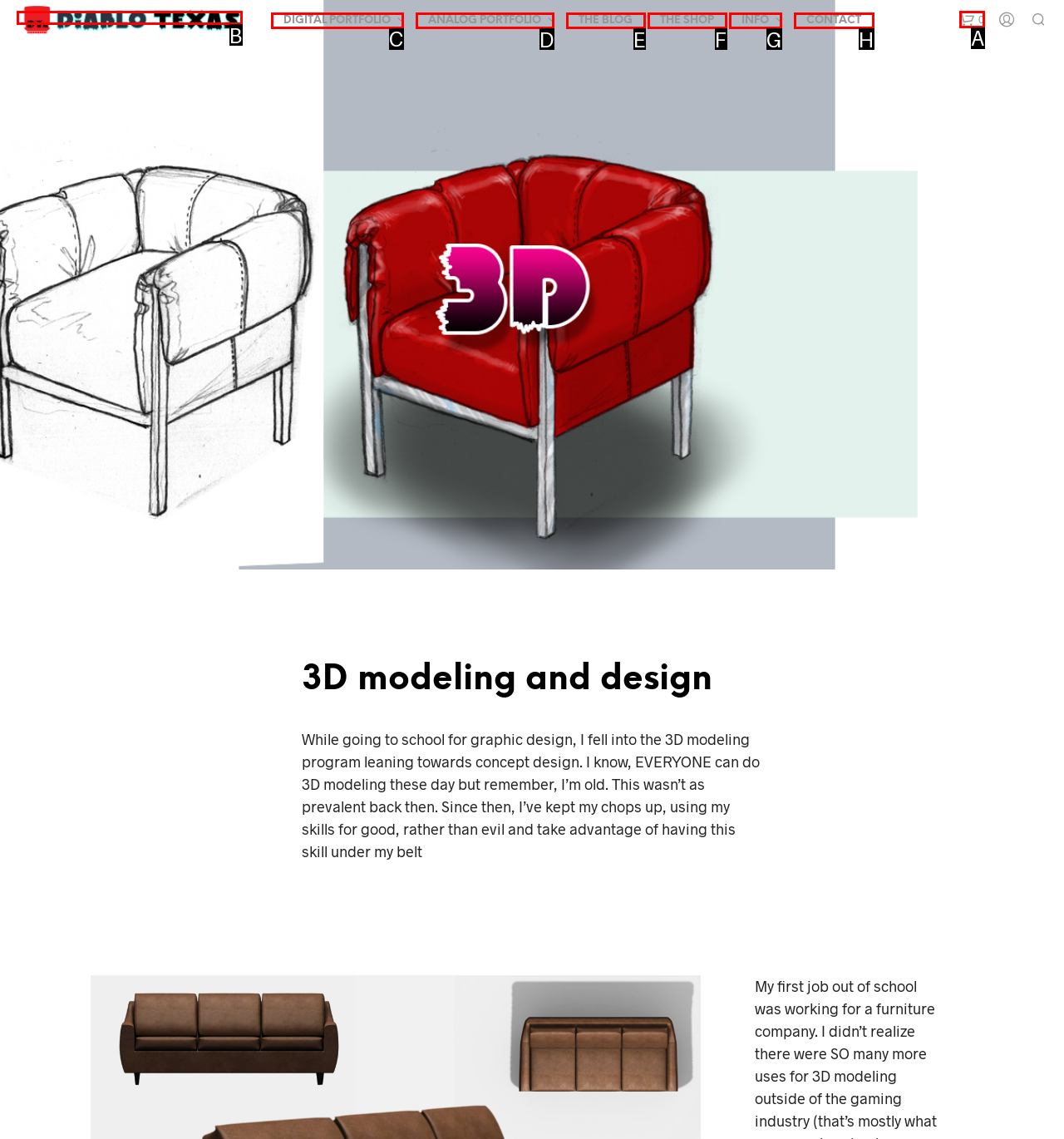Identify the letter of the correct UI element to fulfill the task: go to digital portfolio from the given options in the screenshot.

C